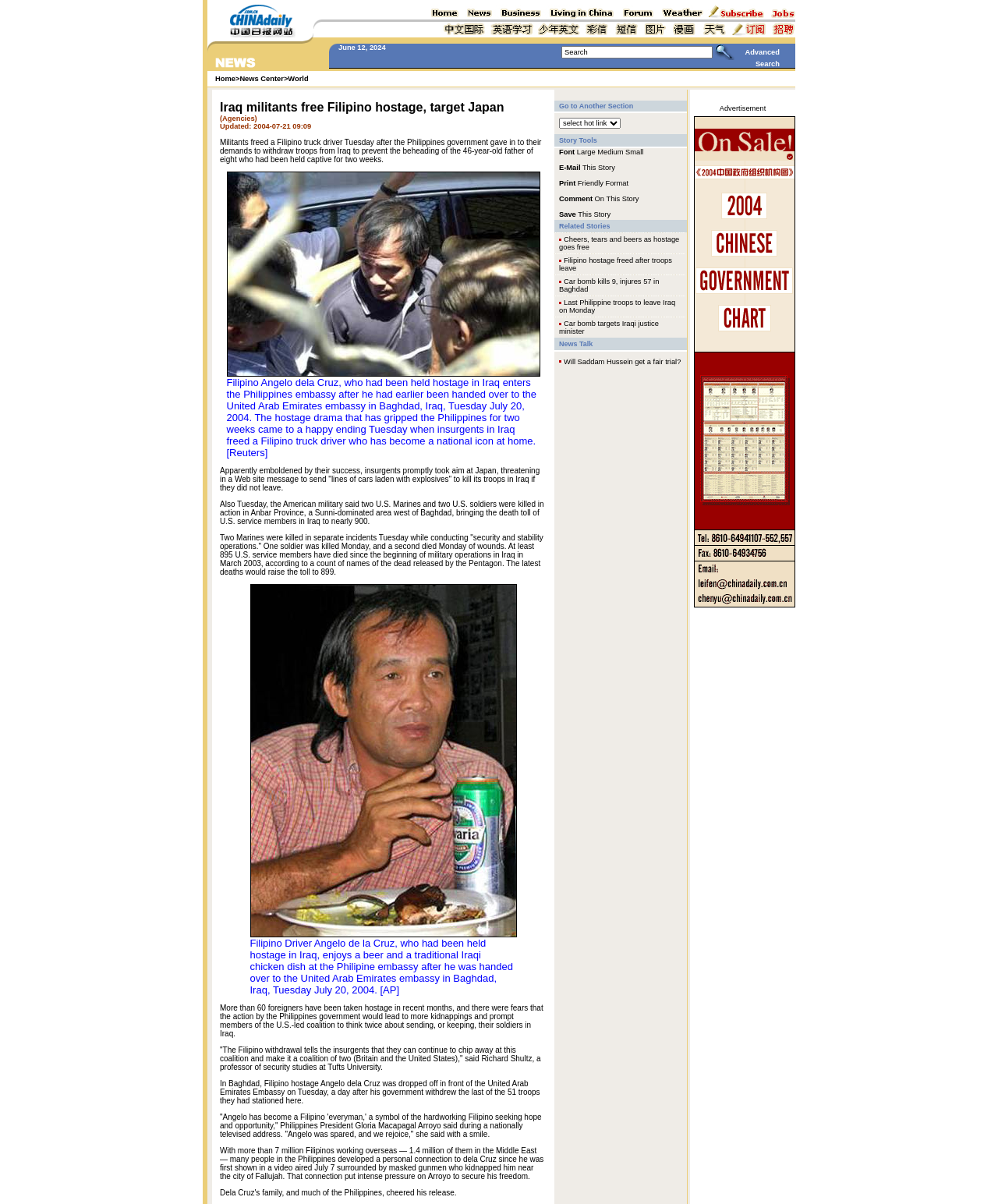What is the country where the hostage was held?
Kindly offer a comprehensive and detailed response to the question.

The detailed answer can be obtained by reading the text content of the webpage, specifically the sentence 'Filipino Angelo dela Cruz, who had been held hostage in Iraq enters the Philippines embassy after he had earlier been handed over to the United Arab Emirates embassy in Baghdad, Iraq, Tuesday July 20, 2004.' which indicates that the country where the hostage was held is Iraq.